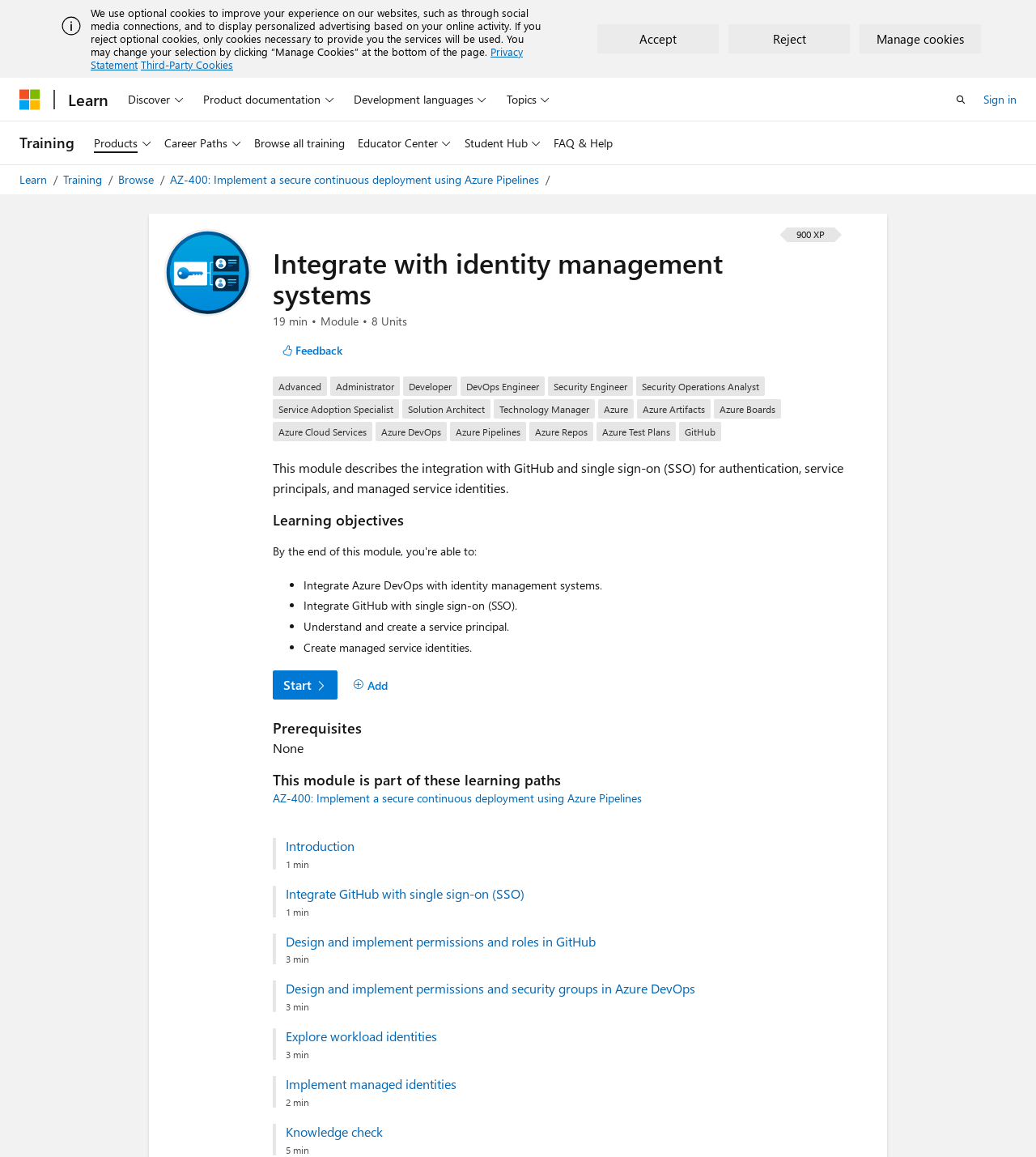Determine the bounding box coordinates of the clickable element to complete this instruction: "Start the module". Provide the coordinates in the format of four float numbers between 0 and 1, [left, top, right, bottom].

[0.263, 0.579, 0.326, 0.605]